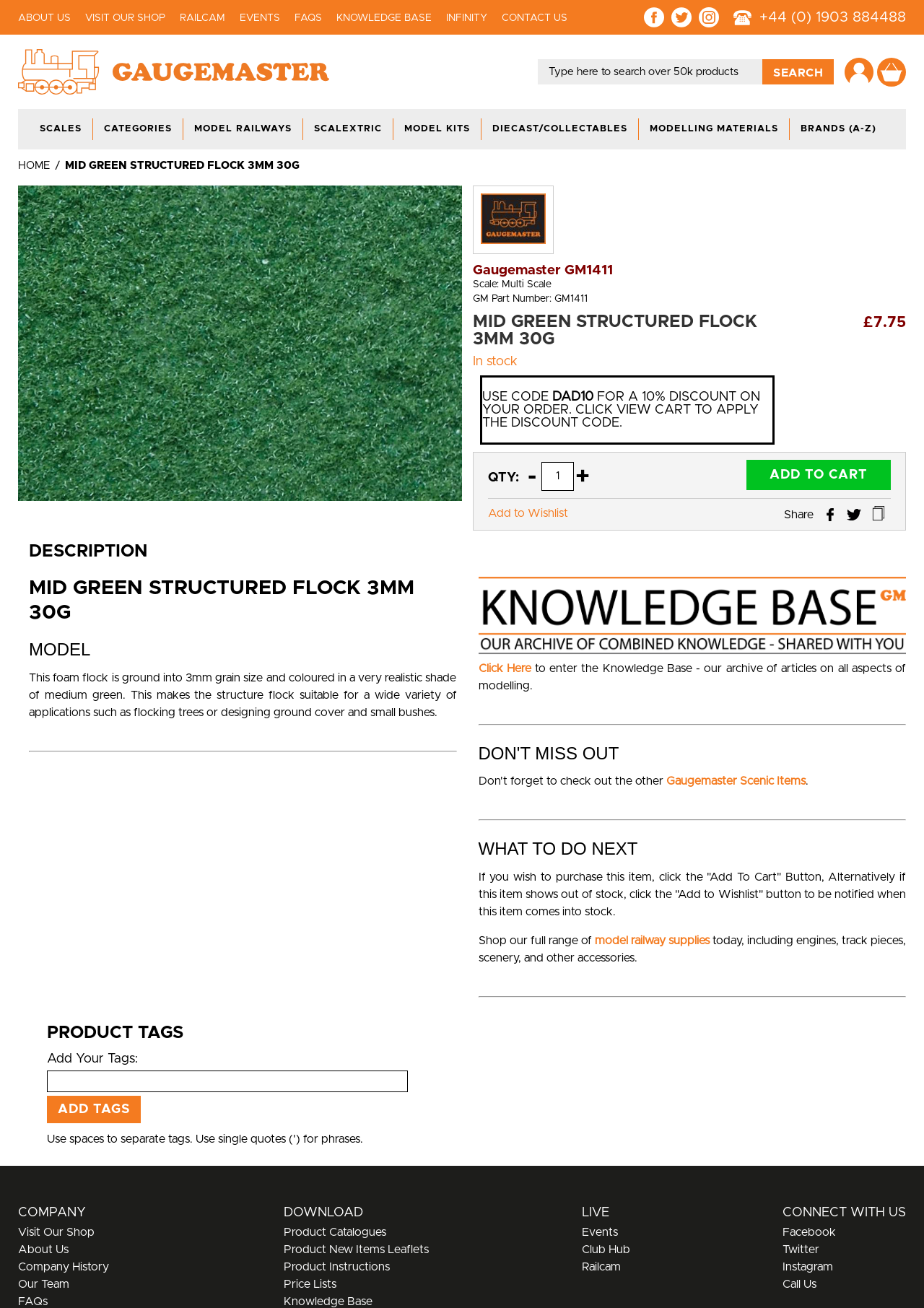Find the bounding box coordinates of the clickable area that will achieve the following instruction: "Visit the knowledge base".

[0.518, 0.506, 0.575, 0.515]